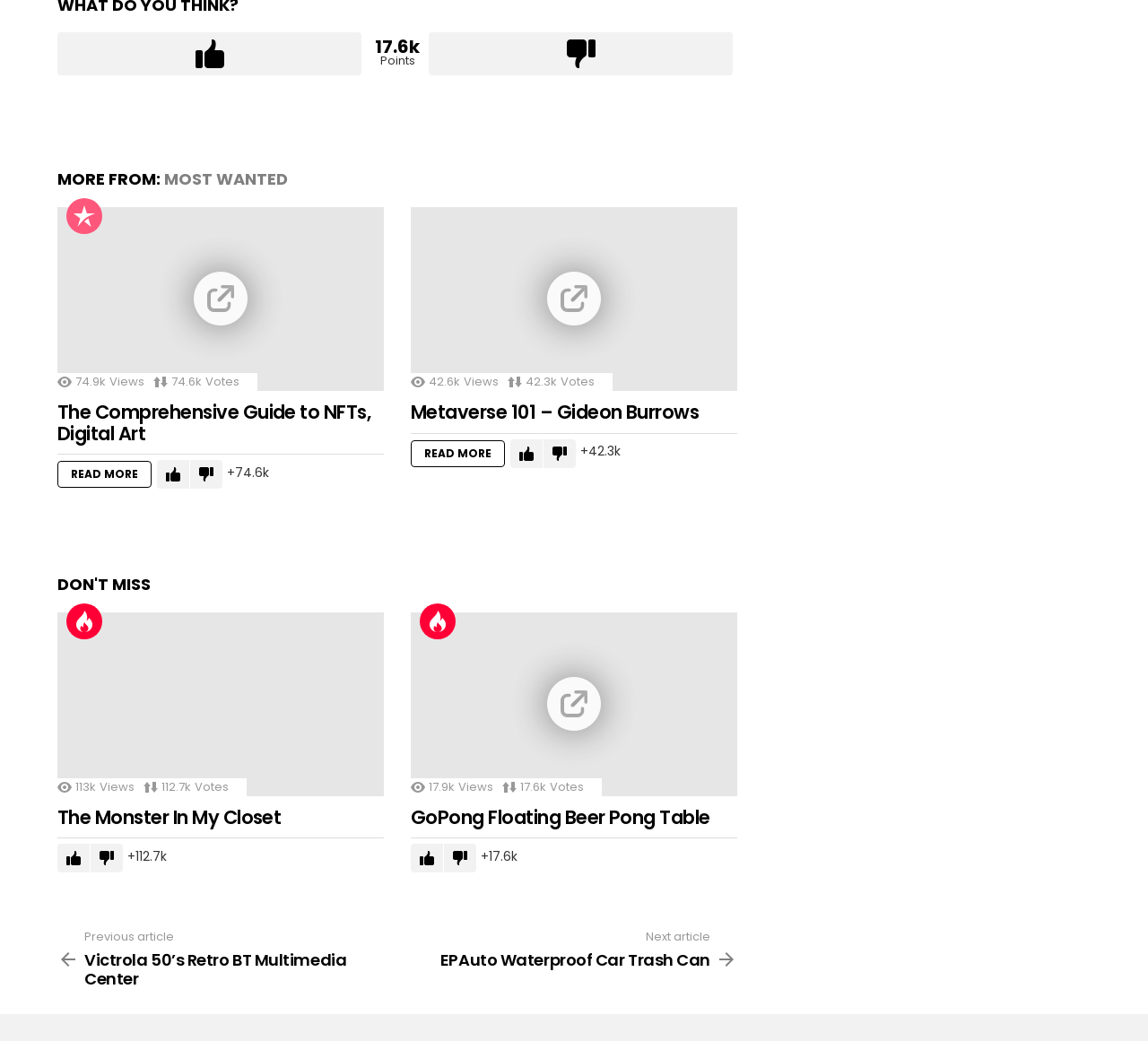Locate the bounding box coordinates of the element to click to perform the following action: 'See more articles'. The coordinates should be given as four float values between 0 and 1, in the form of [left, top, right, bottom].

[0.049, 0.893, 0.079, 0.927]